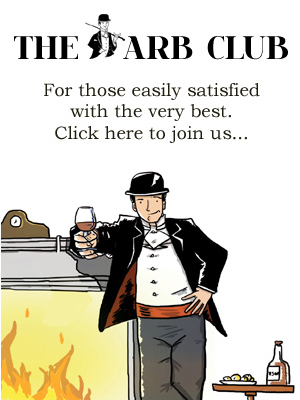What is above the character's head?
Look at the image and provide a short answer using one word or a phrase.

THE ARB CLUB